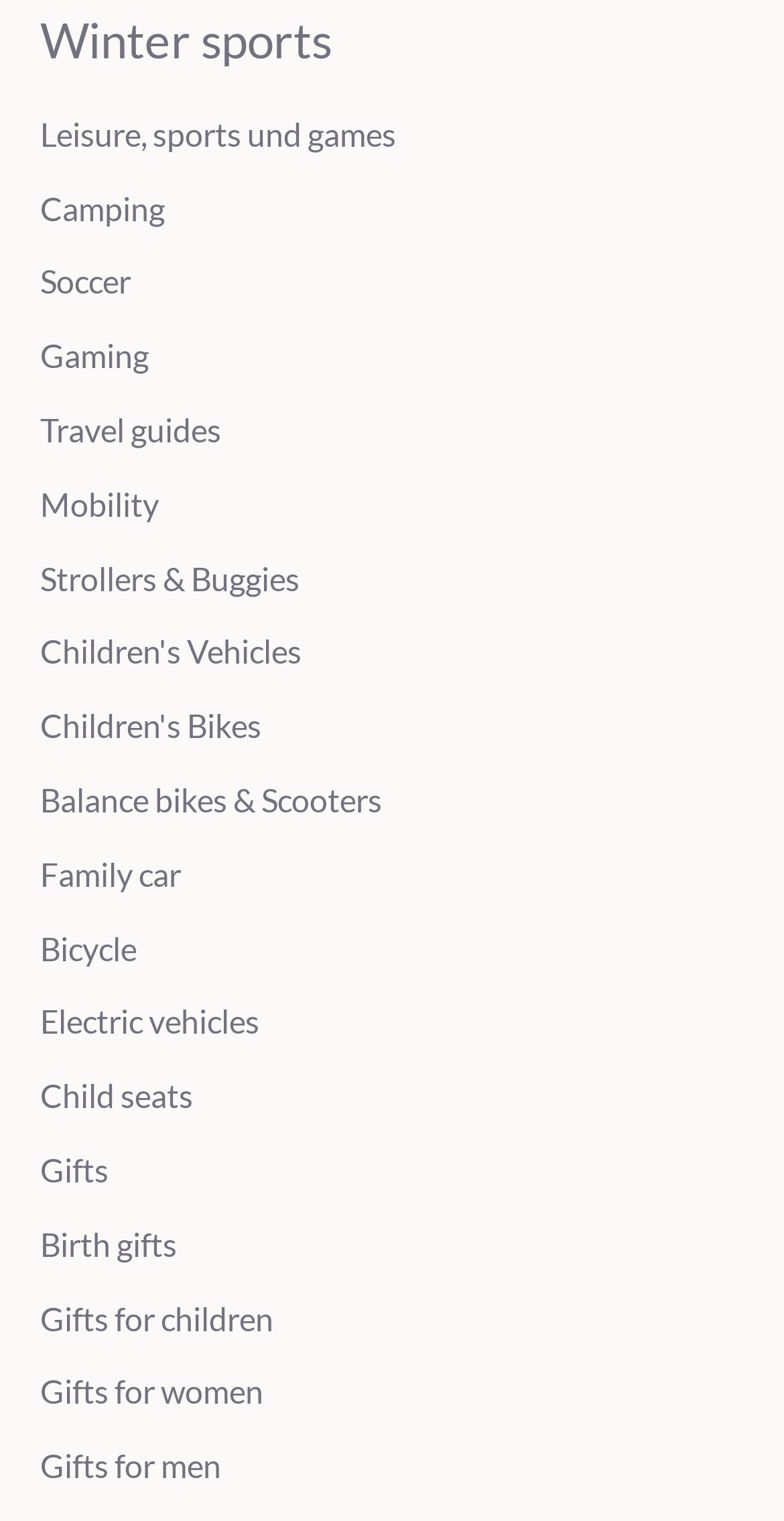Please identify the coordinates of the bounding box for the clickable region that will accomplish this instruction: "Learn about Soccer".

[0.051, 0.172, 0.167, 0.197]